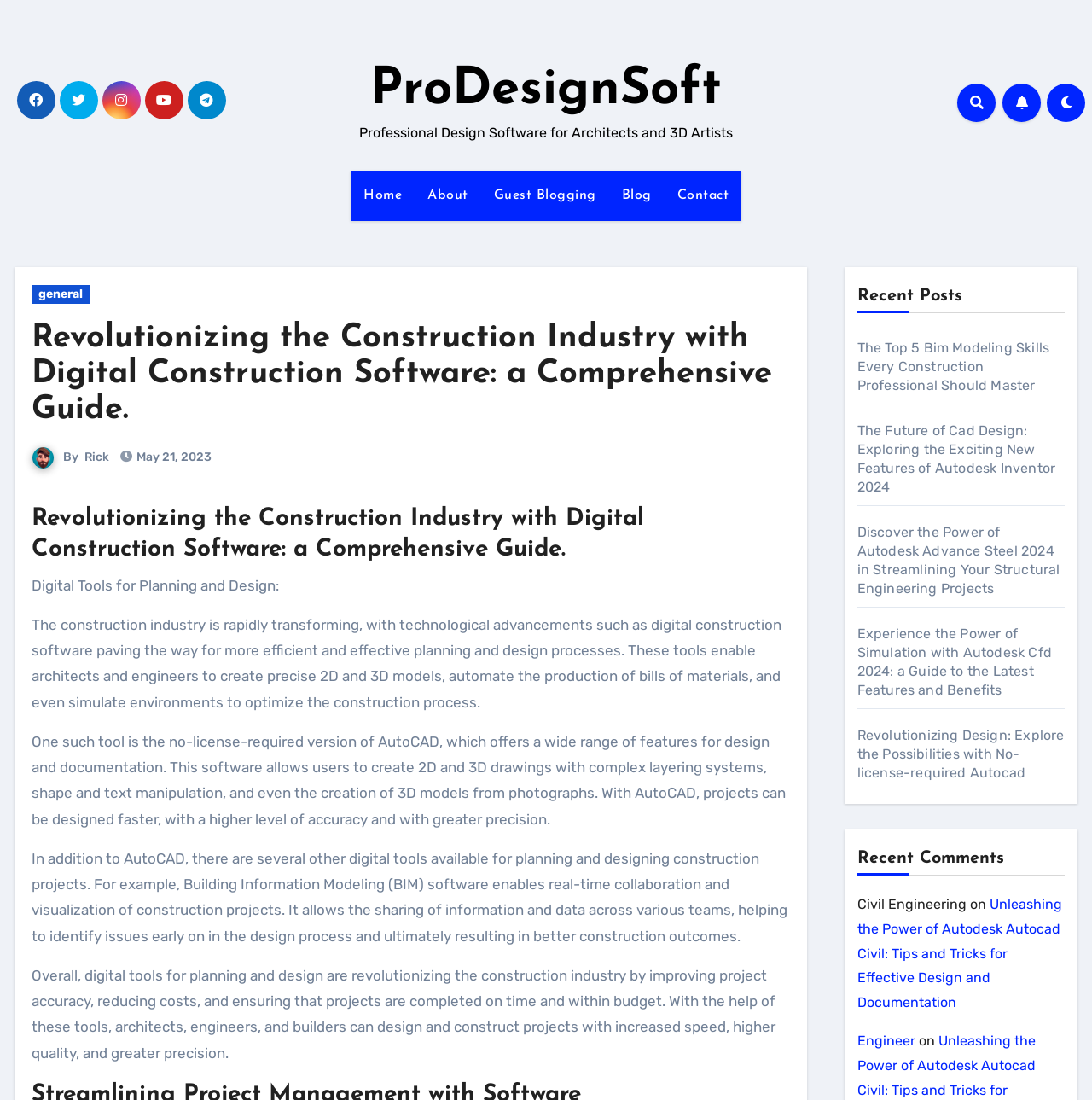Specify the bounding box coordinates (top-left x, top-left y, bottom-right x, bottom-right y) of the UI element in the screenshot that matches this description: Rick

[0.077, 0.409, 0.1, 0.422]